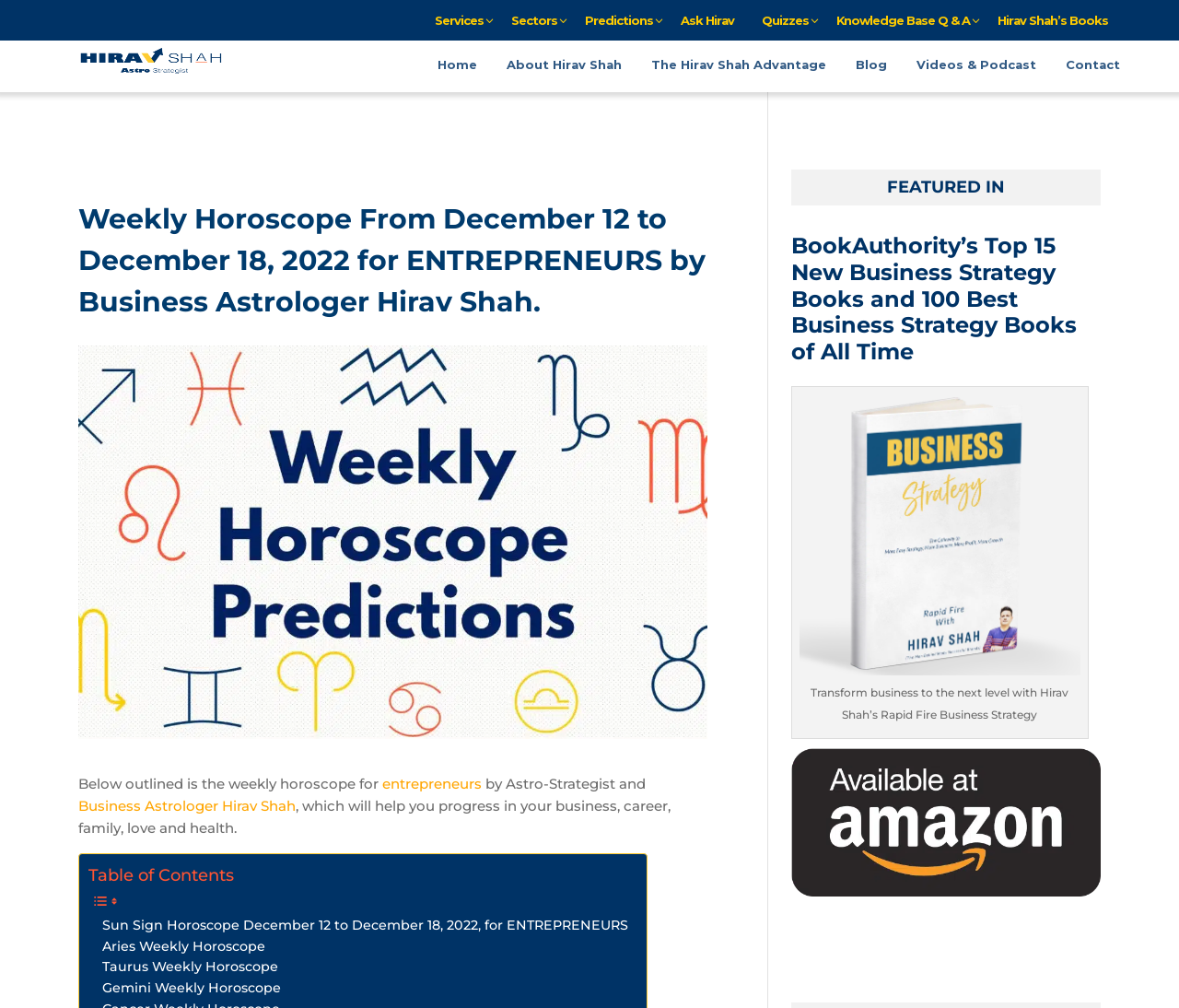Provide the bounding box for the UI element matching this description: "GiveAways".

None